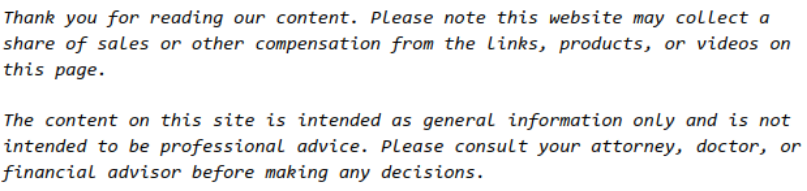Use the information in the screenshot to answer the question comprehensively: What is the main issue highlighted by the protests?

The caption suggests that the protests are a response to the government's secrecy law, which has sparked concerns about the balance between national security and civil liberties. The protests highlight the tension between these two competing interests, with critics arguing that the law prioritizes national security at the expense of civil liberties.